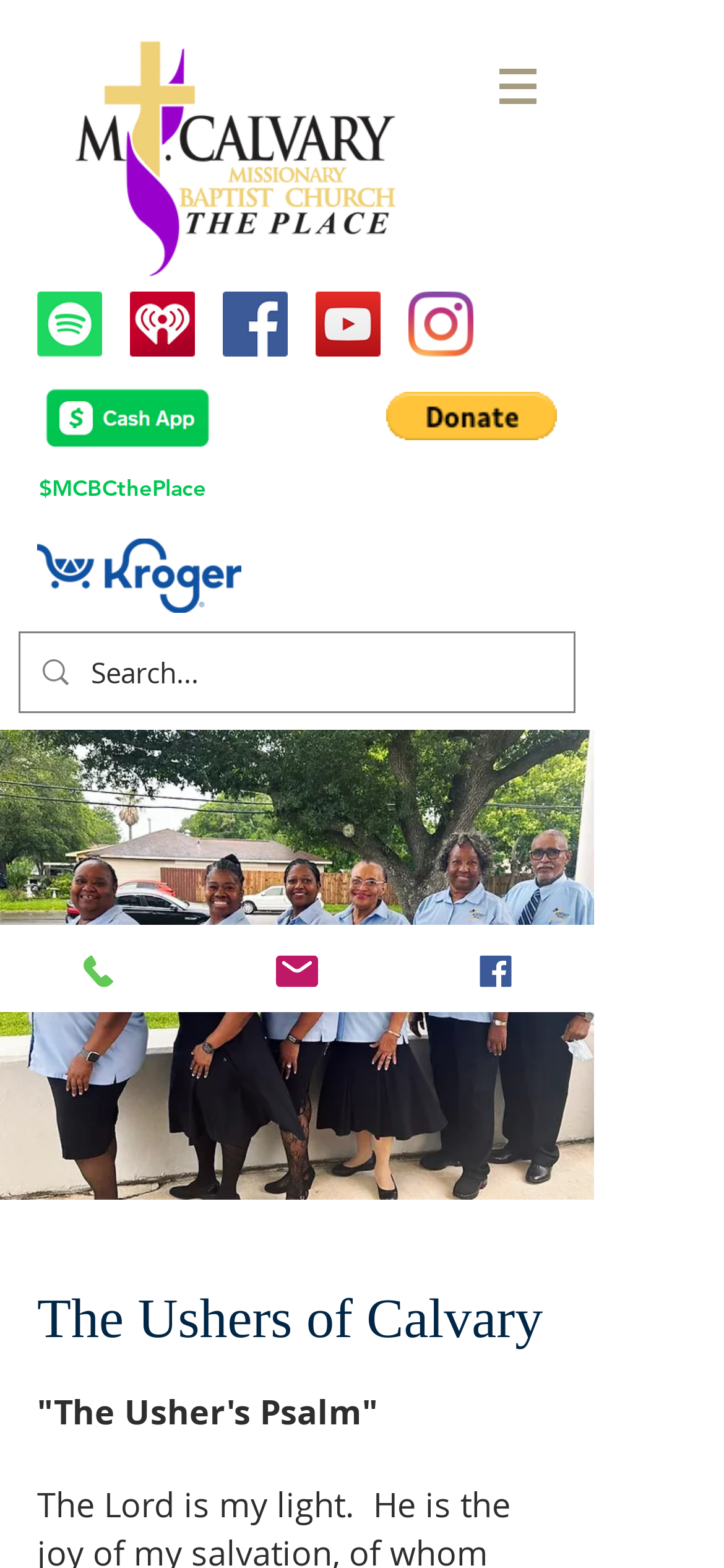How many social media links are there?
Please ensure your answer is as detailed and informative as possible.

I counted the number of social media links in the 'Social Bar' section, which includes links to Spotify, iheart radio, Facebook, YouTube, and Instagram.